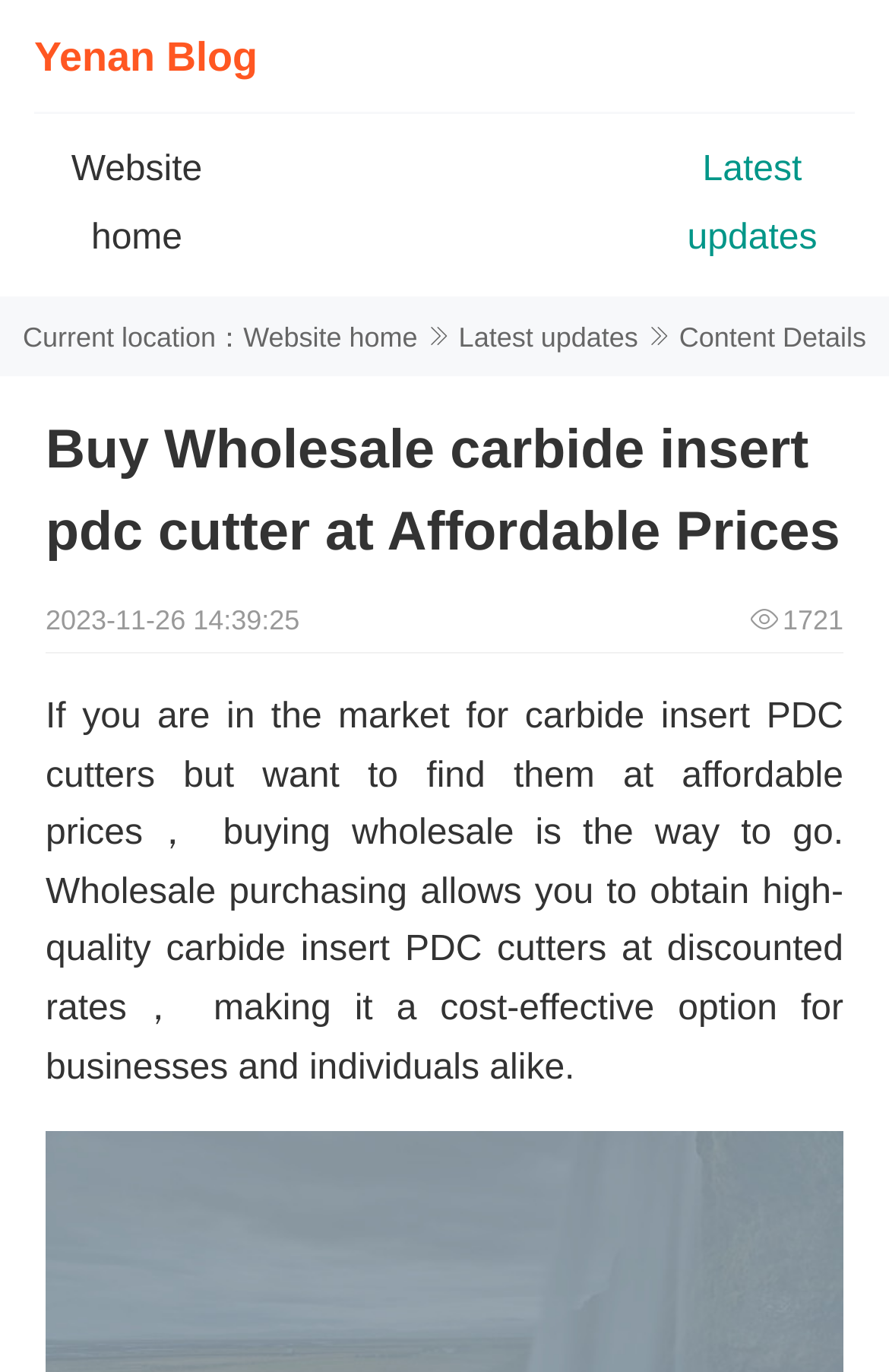Look at the image and write a detailed answer to the question: 
How many views does the article have?

I found the number of views by looking at the static text element with the content '1721' which is located at the top of the webpage, next to the date of the article.